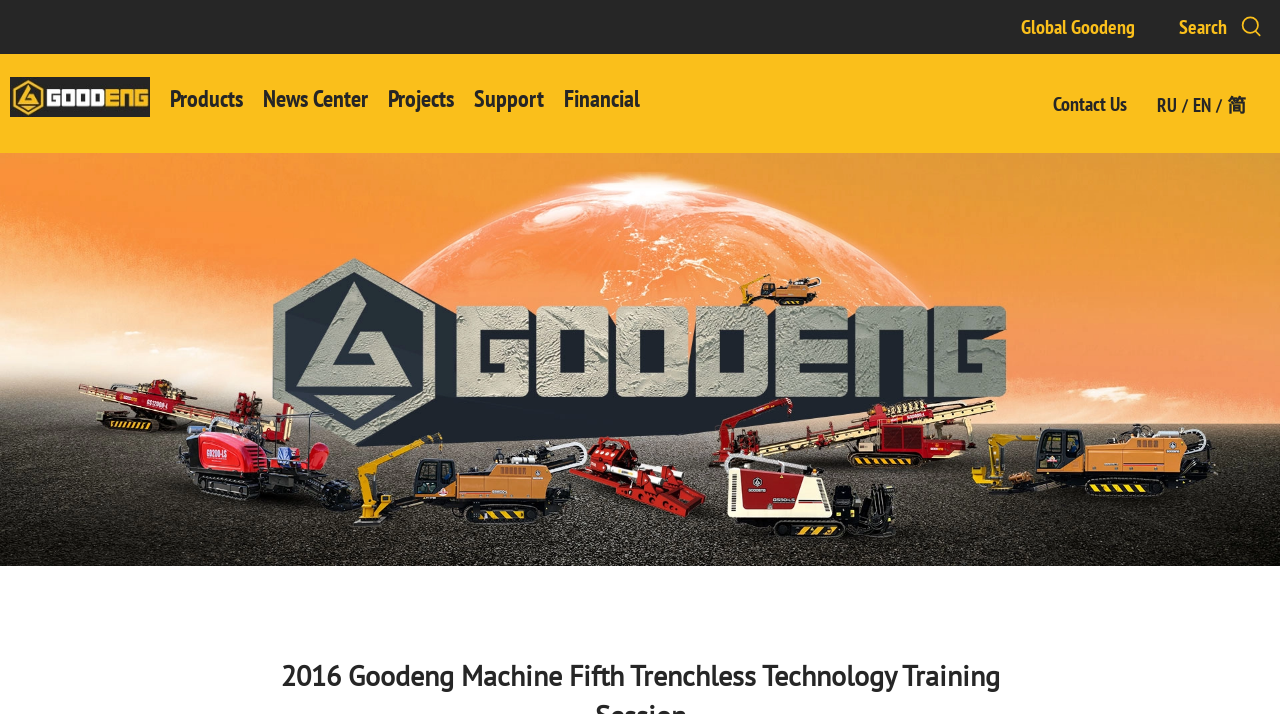Create a detailed summary of the webpage's content and design.

The webpage appears to be a training session webpage for Goodeng Machine's fifth trenchless technology training session in 2016. 

At the top left, there is a link to "Global Goodeng". Next to it, there is a search bar with the label "Search". On the top right, there are two buttons labeled "Hot Keywords:" with an image icon next to each. 

Below the top section, there is a horizontal menu with links to various sections of the website, including "Products", "News Center", "Projects", "Support", and "Financial". 

On the top right corner, there is a section with links to "Contact Us" and language options, including "RU", "EN", and "简", separated by a slash. 

The main content of the webpage is occupied by a large image related to the "News Center", which takes up most of the page.